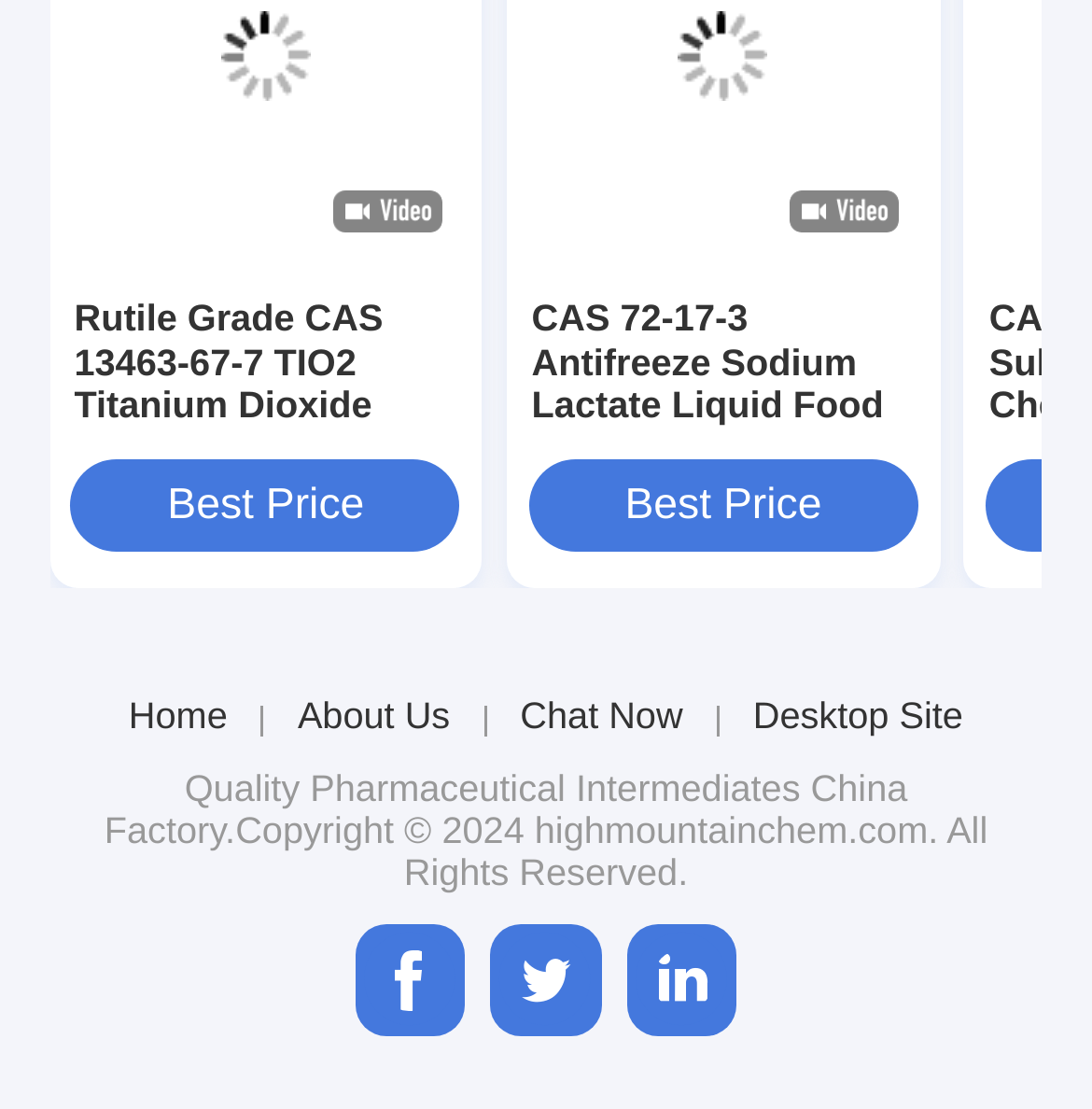Find the bounding box coordinates for the HTML element described as: "Home". The coordinates should consist of four float values between 0 and 1, i.e., [left, top, right, bottom].

[0.118, 0.626, 0.208, 0.664]